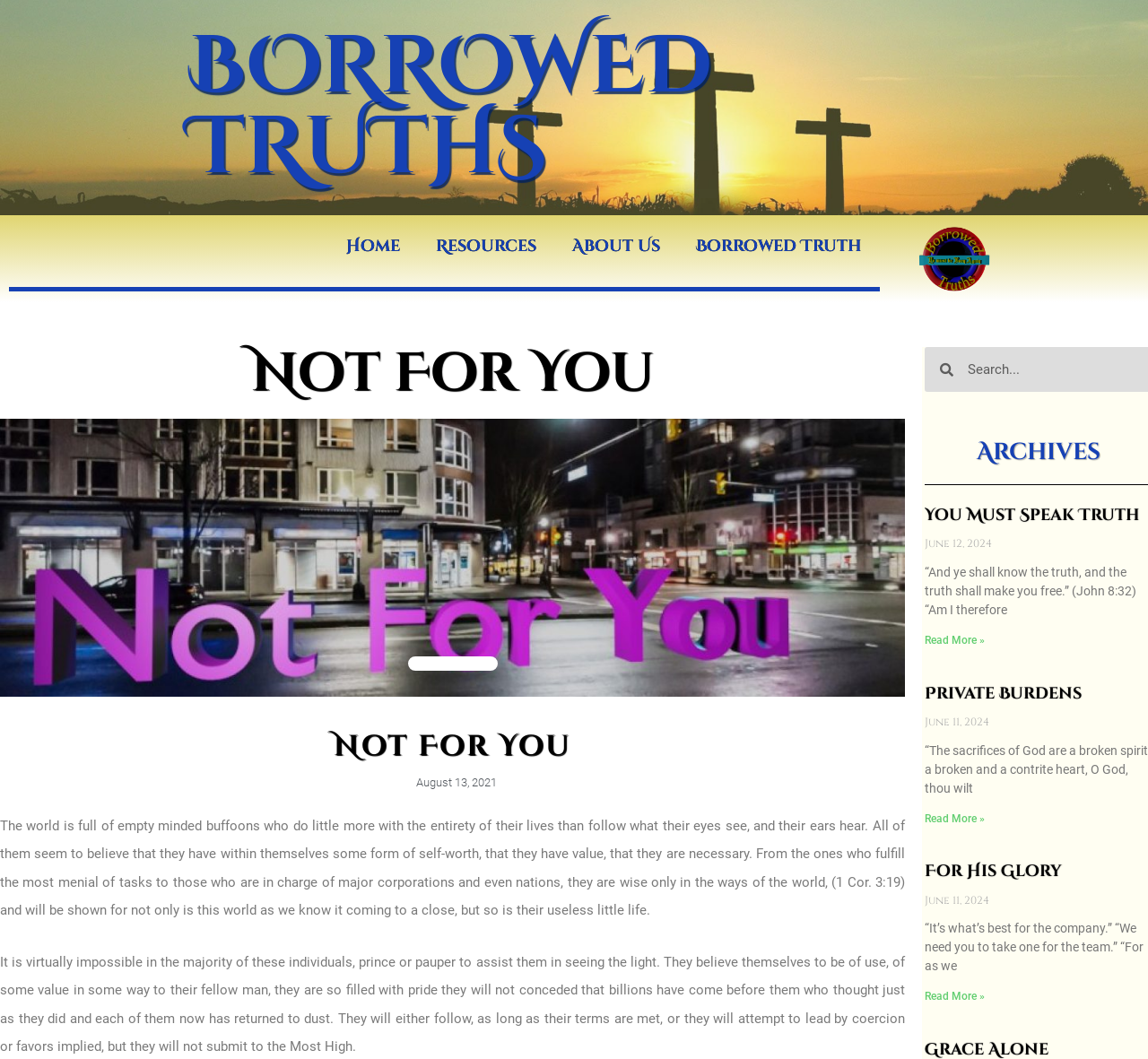Offer a detailed account of what is visible on the webpage.

The webpage is titled "Not For You – Borrowed Truths" and features a prominent heading "BORROWED TRUTHS" at the top center of the page. Below this heading, there is a navigation menu with four links: "Home", "Resources", "About Us", and "Borrowed Truth". To the right of the navigation menu, there is an image labeled "image 3".

On the left side of the page, there is a large heading "Not For You" followed by an image with the same label. Below this image, there is another heading "Not For You" and an image labeled "Picture of Borrowed Truths".

The main content of the page is a long passage of text that discusses the nature of humanity and the importance of seeking truth. The text is divided into two paragraphs and is located below the images on the left side of the page.

To the right of the main content, there is a section with multiple links and text blocks. The links are labeled with dates, such as "August 13, 2021", "June 12, 2024", and "June 11, 2024", and are accompanied by short descriptions or quotes. There are also links to articles or posts with titles like "You Must Speak Truth", "Private Burdens", and "For His Glory", each with a "Read More" option.

Overall, the webpage appears to be a blog or article page with a focus on spiritual or philosophical topics. The layout is simple and easy to navigate, with clear headings and a prominent navigation menu.